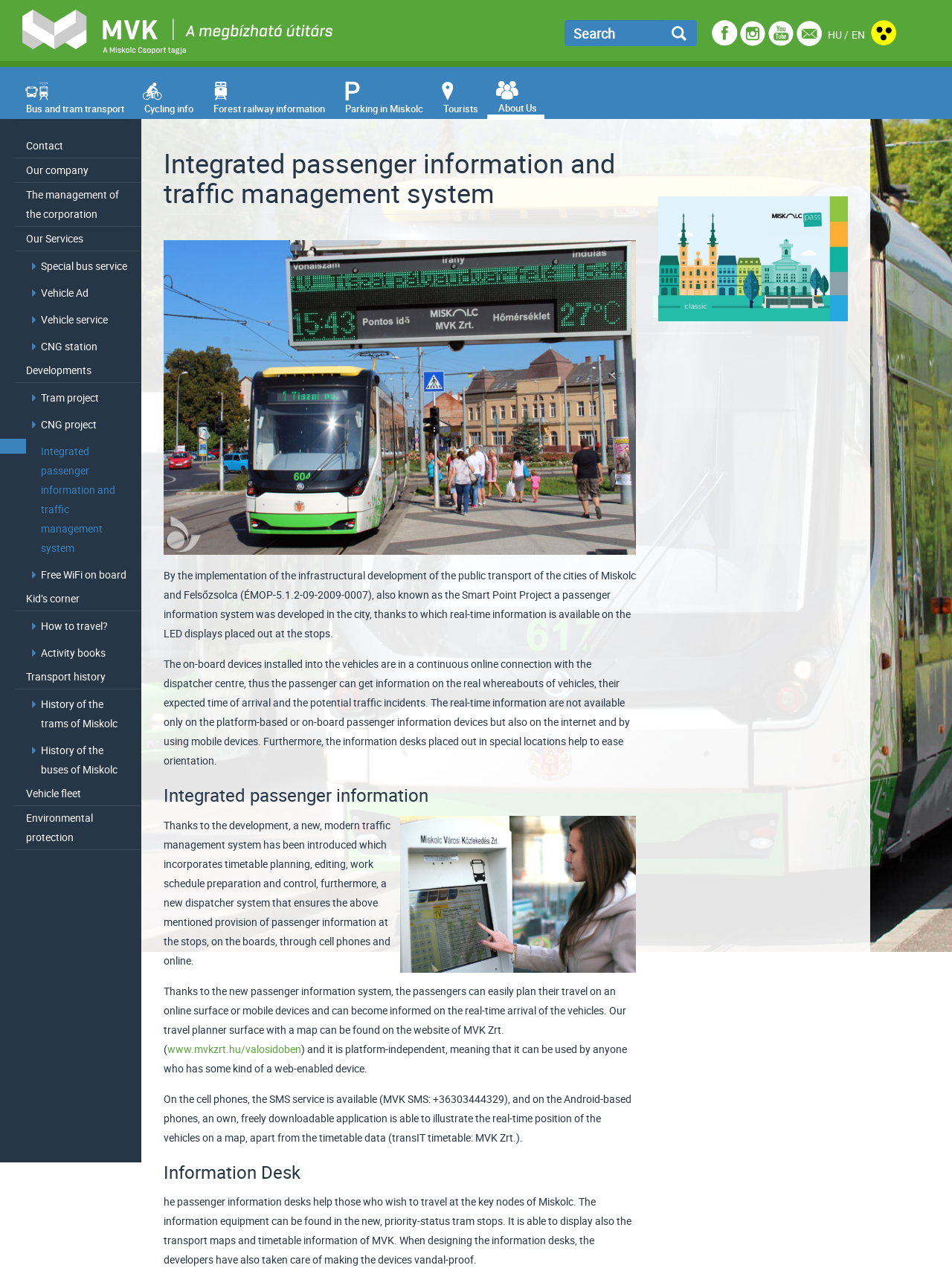Please specify the bounding box coordinates of the clickable section necessary to execute the following command: "Go to Home page".

[0.023, 0.005, 0.365, 0.043]